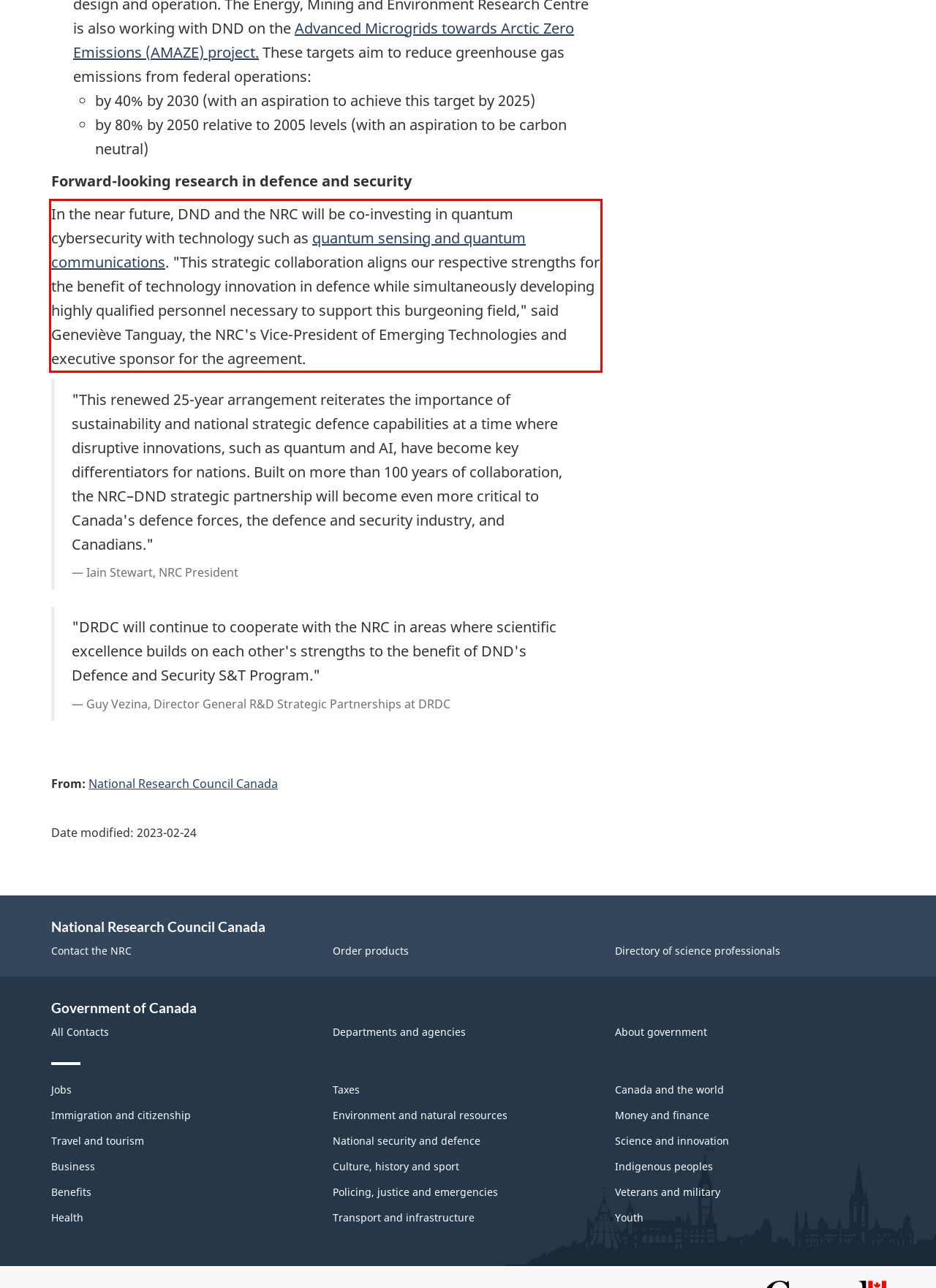Identify and transcribe the text content enclosed by the red bounding box in the given screenshot.

In the near future, DND and the NRC will be co-investing in quantum cybersecurity with technology such as quantum sensing and quantum communications. "This strategic collaboration aligns our respective strengths for the benefit of technology innovation in defence while simultaneously developing highly qualified personnel necessary to support this burgeoning field," said Geneviève Tanguay, the NRC's Vice-President of Emerging Technologies and executive sponsor for the agreement.